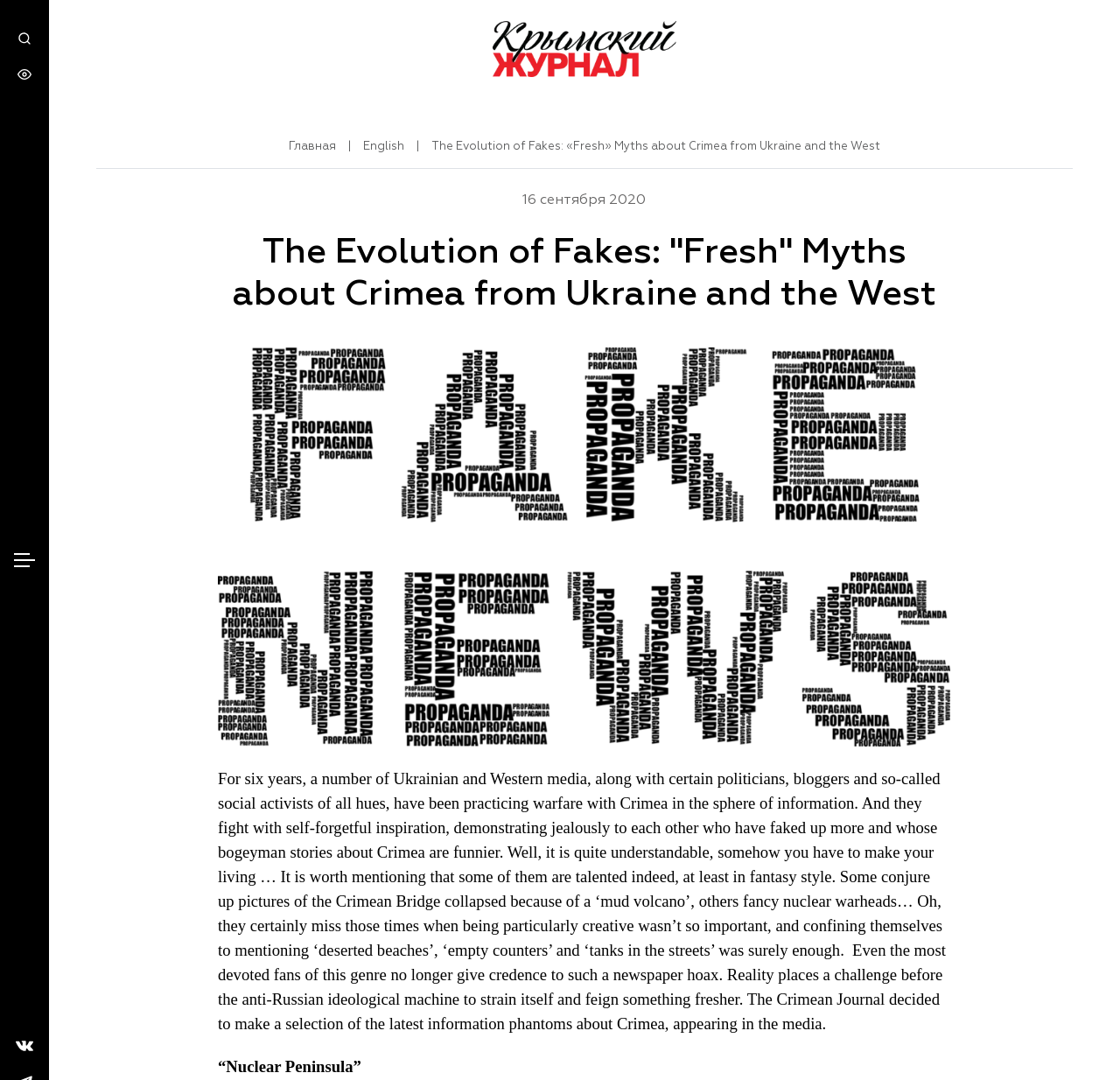Carefully observe the image and respond to the question with a detailed answer:
What is the main theme of the article?

I found the main theme of the article by reading the static text element with the bounding box coordinates [0.195, 0.713, 0.844, 0.956], which contains the text about information warfare with Crimea in the sphere of information.